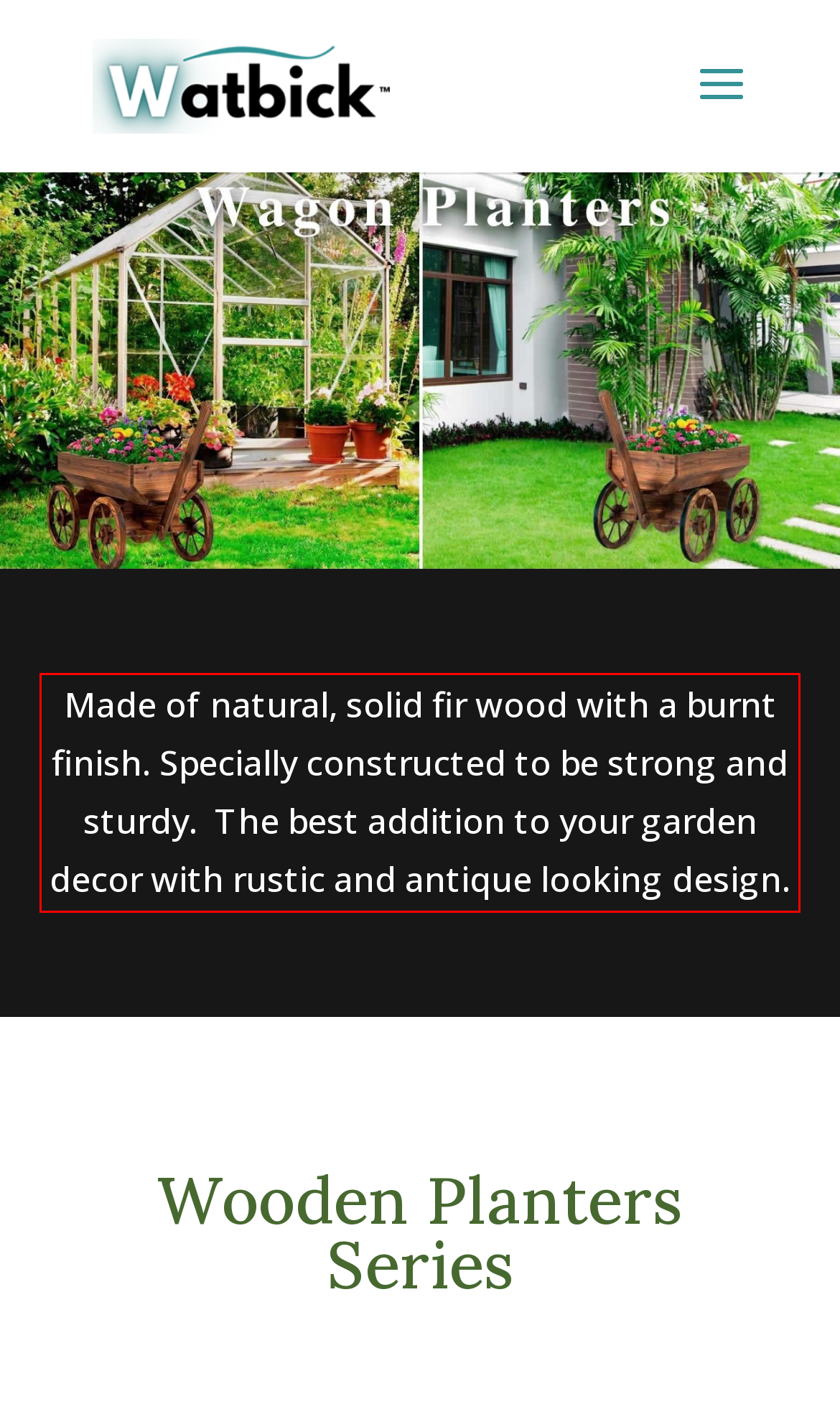You have a screenshot of a webpage with a red bounding box. Identify and extract the text content located inside the red bounding box.

Made of natural, solid fir wood with a burnt finish. Specially constructed to be strong and sturdy. The best addition to your garden decor with rustic and antique looking design.